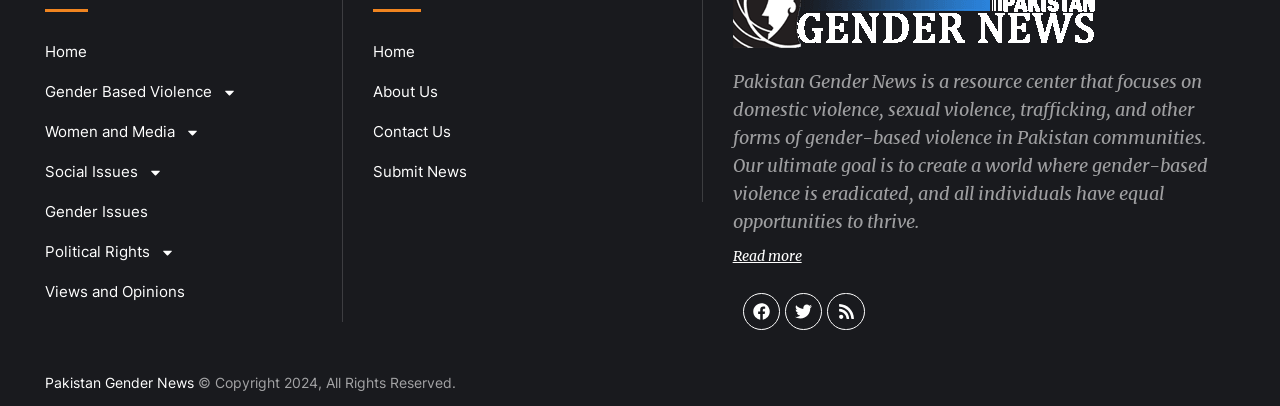Specify the bounding box coordinates of the area to click in order to execute this command: 'Read more about Pakistan Gender News'. The coordinates should consist of four float numbers ranging from 0 to 1, and should be formatted as [left, top, right, bottom].

[0.572, 0.608, 0.626, 0.653]